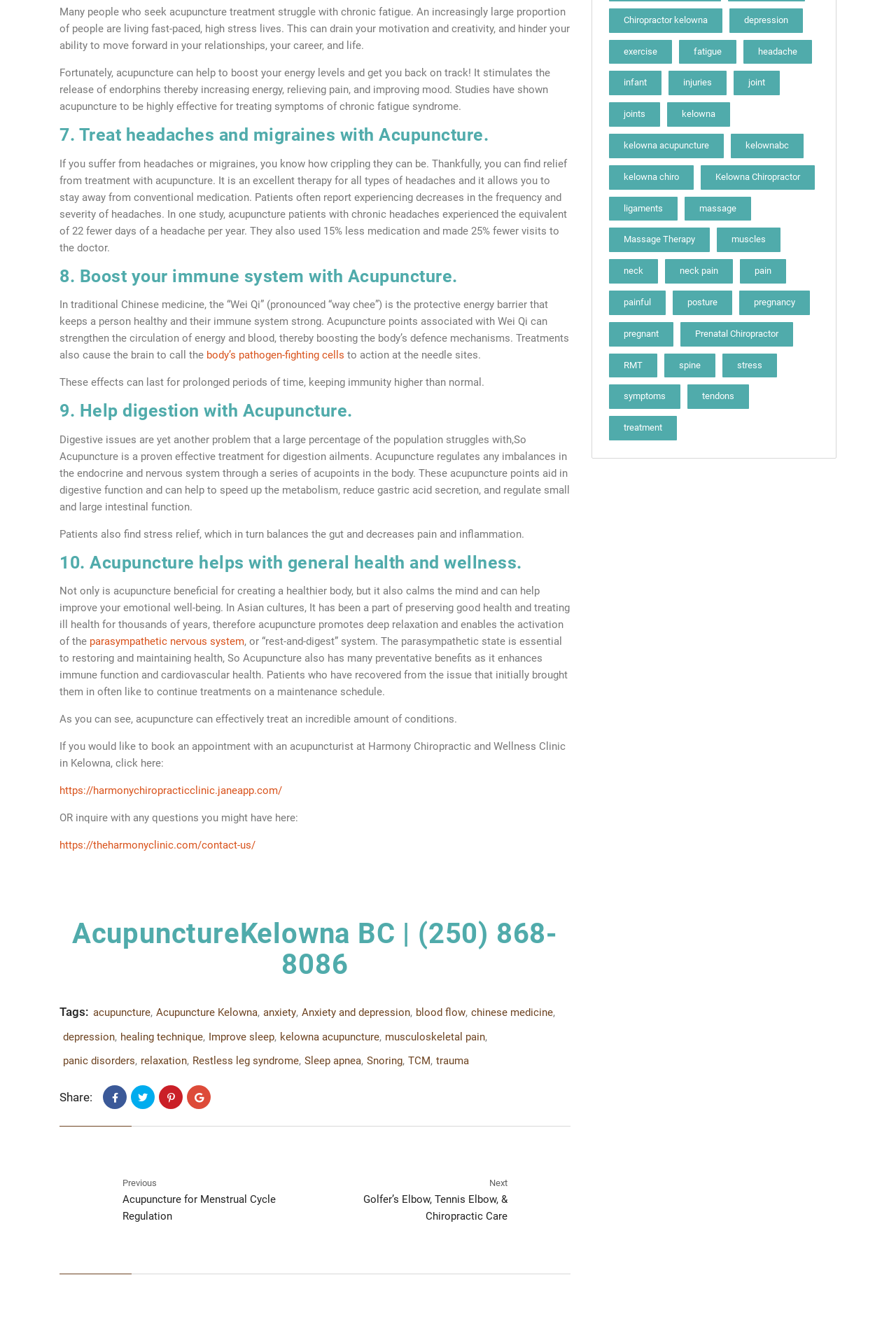What is the purpose of the 'Wei Qi' in traditional Chinese medicine?
Use the image to answer the question with a single word or phrase.

Protective energy barrier